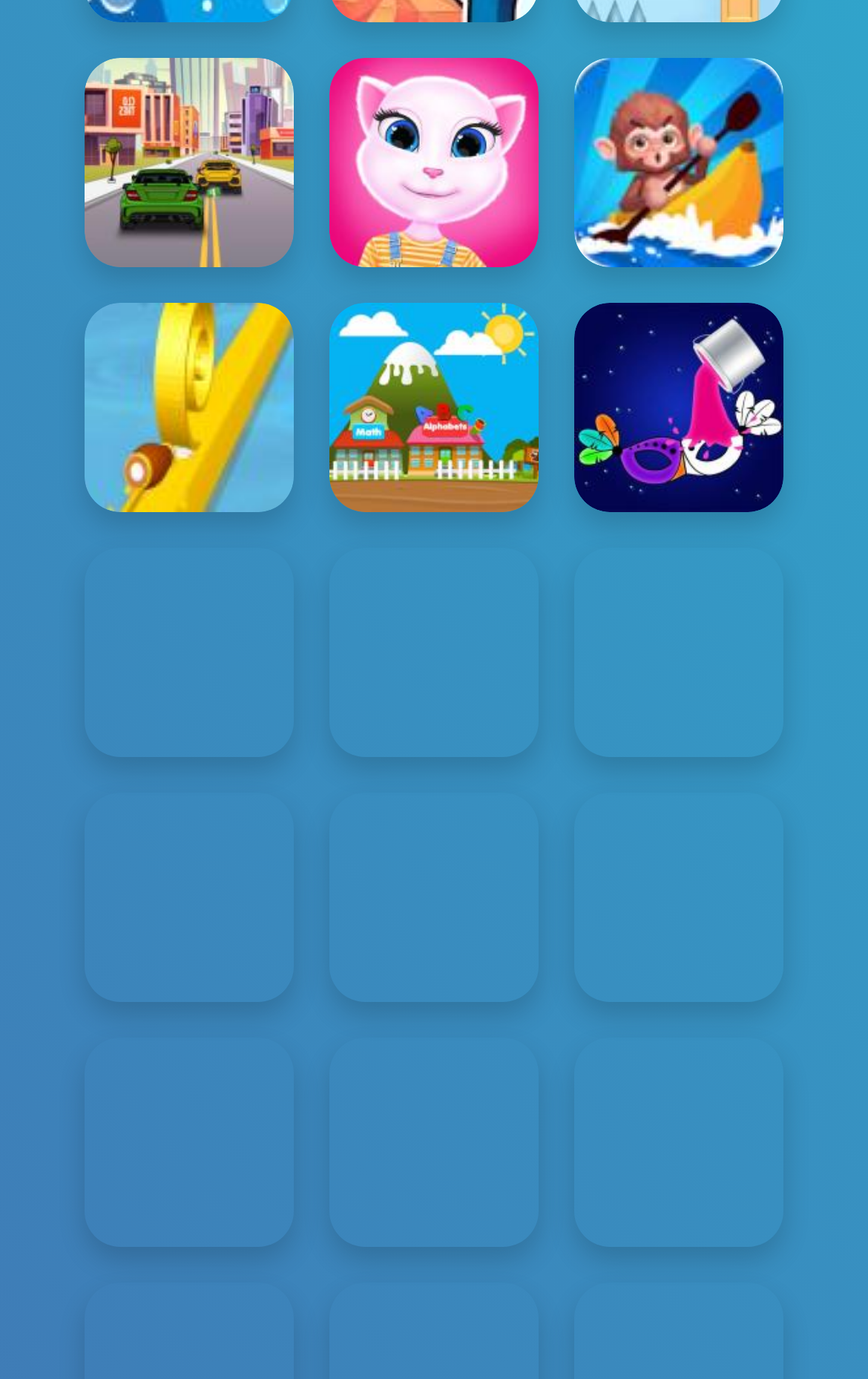Please identify the bounding box coordinates of where to click in order to follow the instruction: "Explore Drifting 3D.IO".

[0.662, 0.042, 0.903, 0.194]